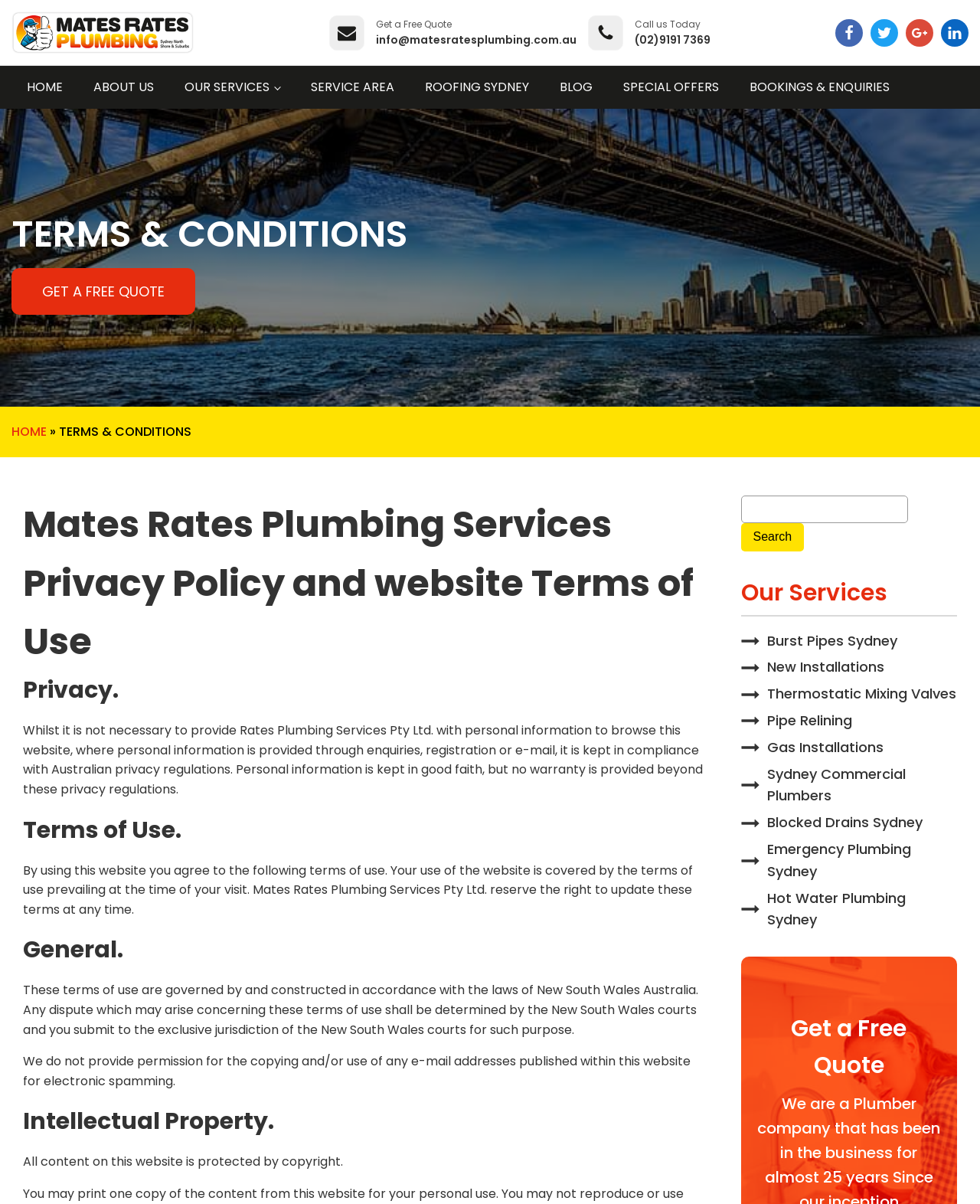Locate the bounding box of the UI element based on this description: "Home". Provide four float numbers between 0 and 1 as [left, top, right, bottom].

[0.012, 0.351, 0.048, 0.366]